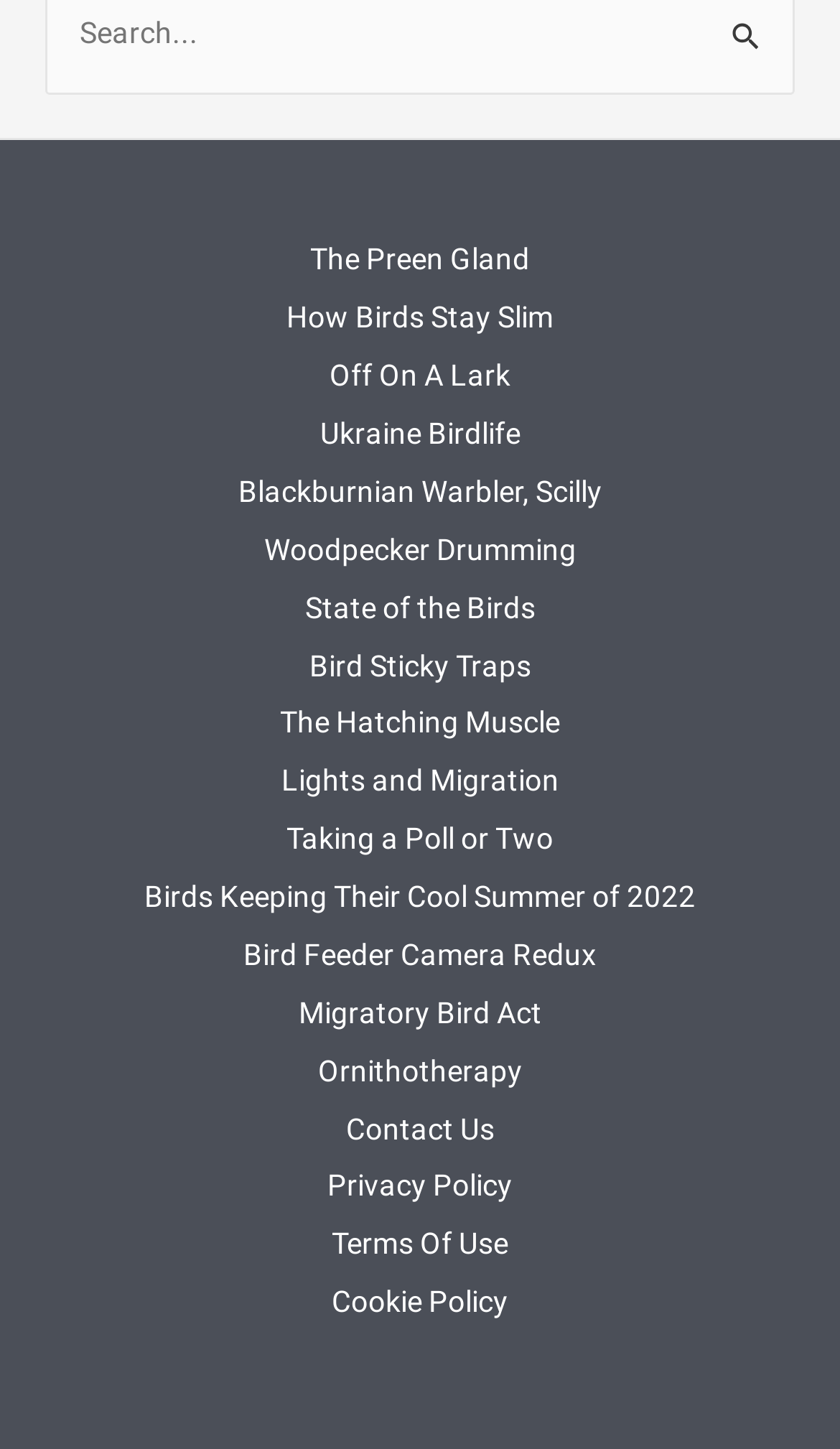Please locate the bounding box coordinates for the element that should be clicked to achieve the following instruction: "Contact Us". Ensure the coordinates are given as four float numbers between 0 and 1, i.e., [left, top, right, bottom].

[0.36, 0.763, 0.64, 0.803]